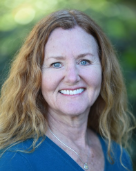Please provide a comprehensive answer to the question based on the screenshot: What is the environment like in the image?

The caption describes the background as 'soft, natural' and suggests a 'serene and tranquil environment', which implies a peaceful and calming atmosphere.